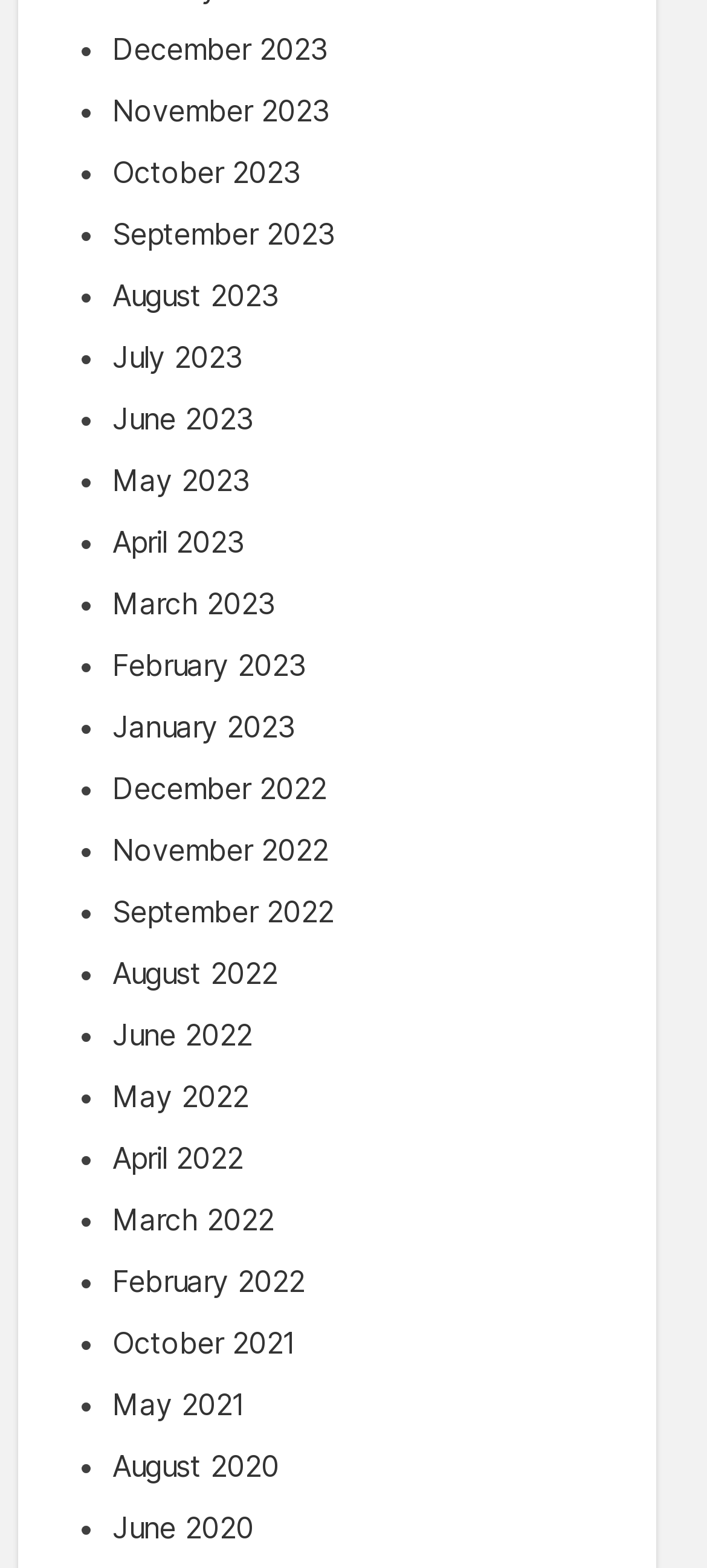How many months are listed?
Respond to the question with a single word or phrase according to the image.

24